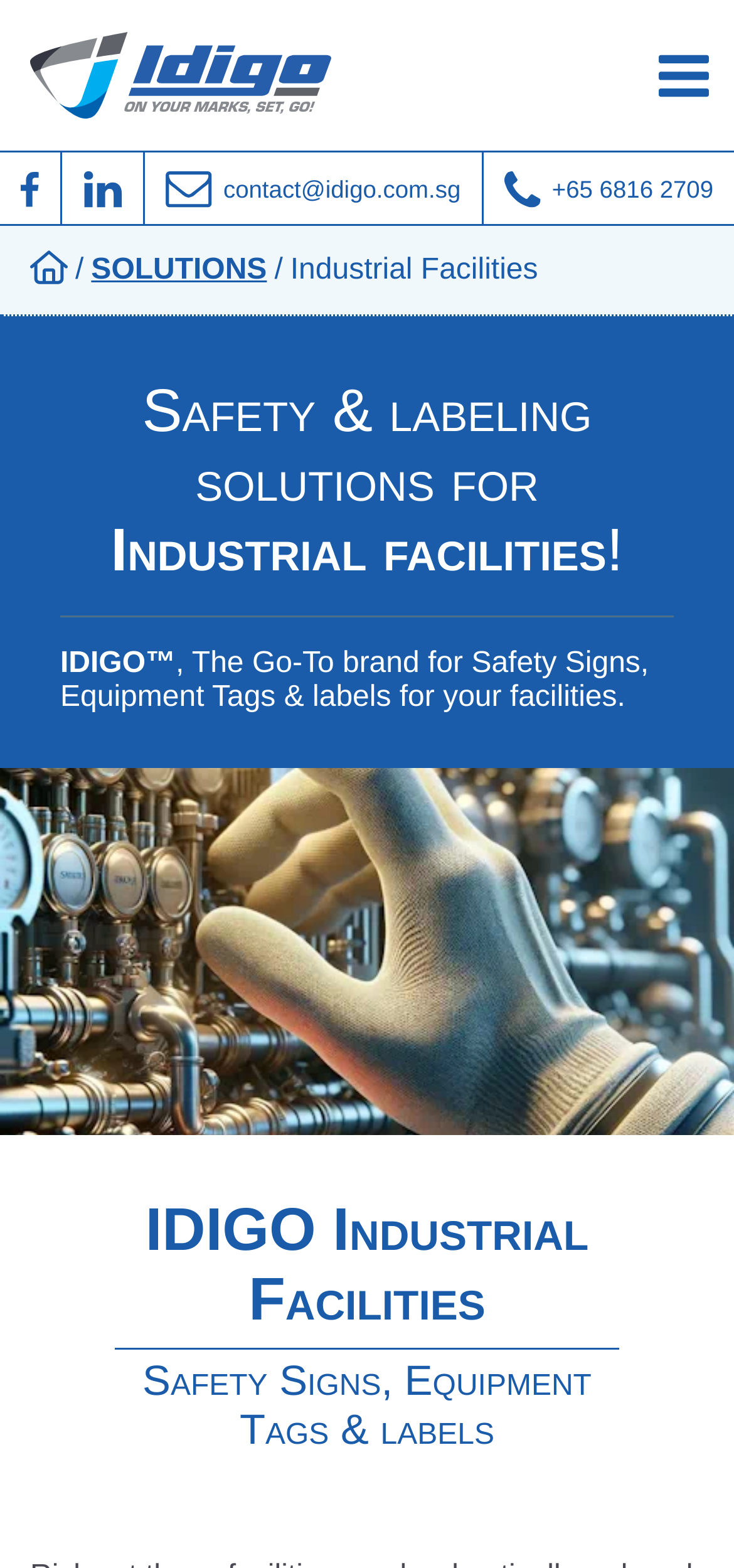Please specify the bounding box coordinates of the region to click in order to perform the following instruction: "Click the IDIGO logo".

[0.0, 0.0, 0.492, 0.096]